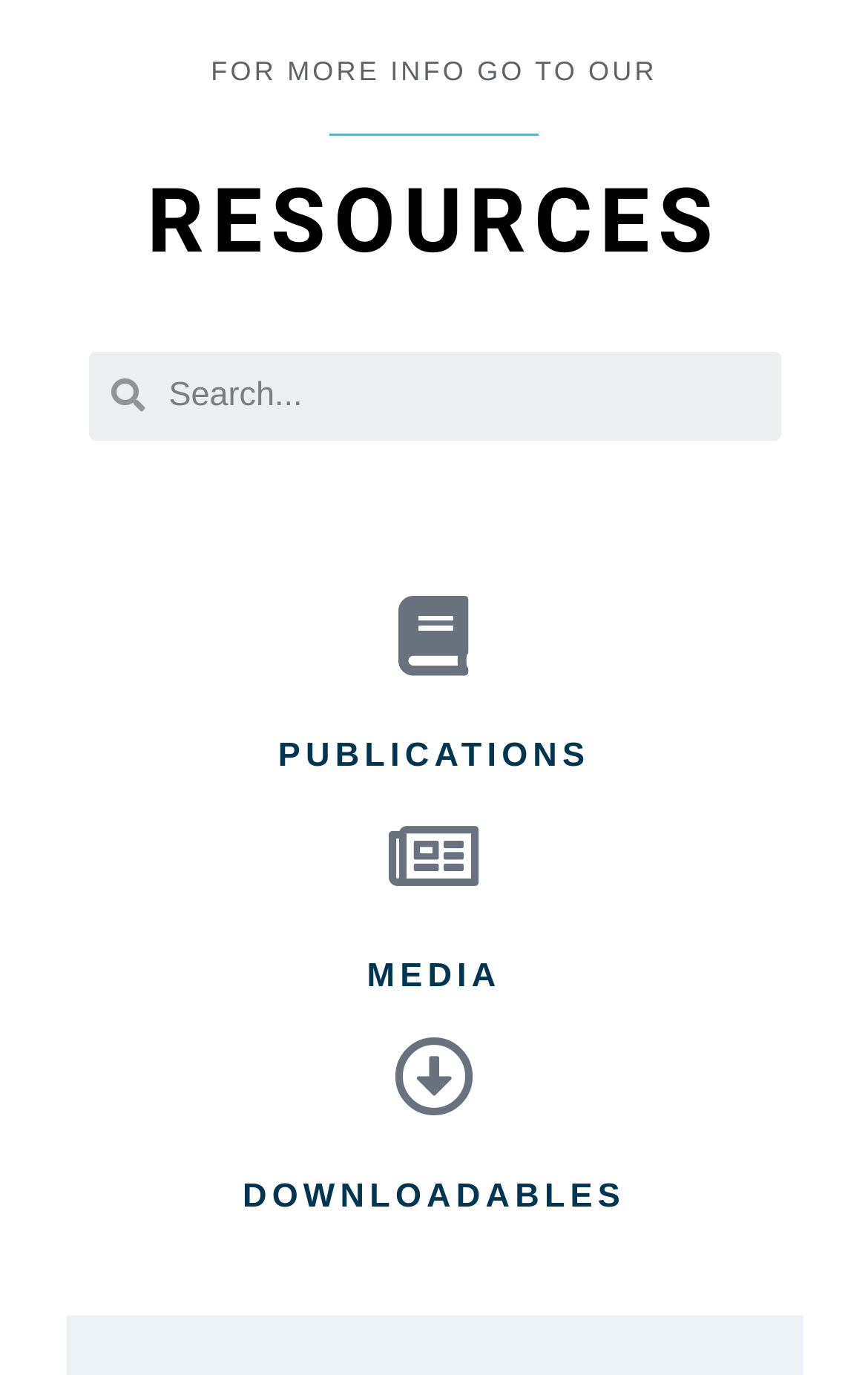Is there a call-to-action on the webpage?
Please provide a single word or phrase as your answer based on the image.

Yes